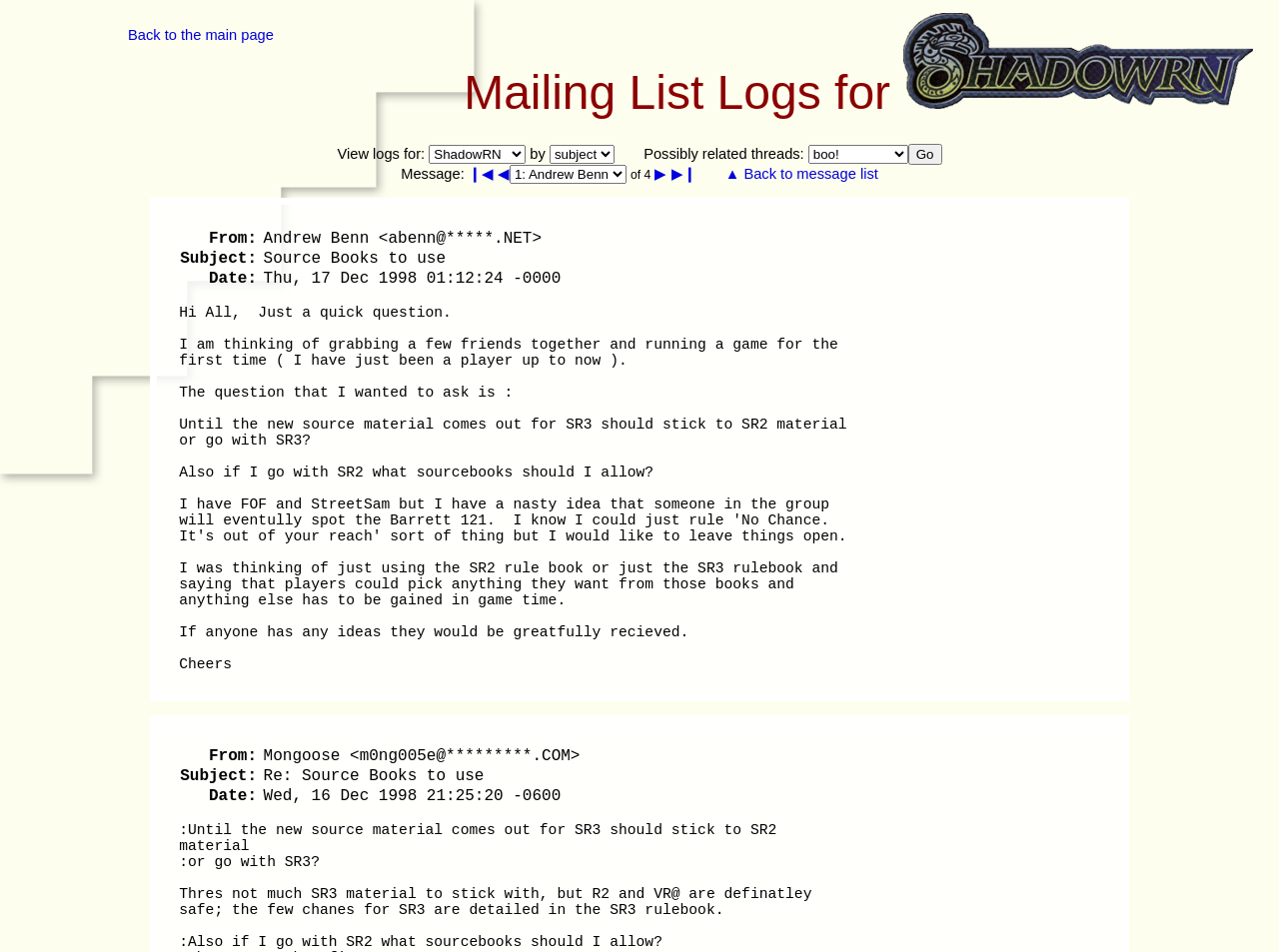Use the details in the image to answer the question thoroughly: 
How many threads are possibly related?

The presence of the combobox with the label 'Possibly related threads:' suggests that there is at least one possibly related thread. The exact number is not specified, but the combobox implies that there are multiple options.